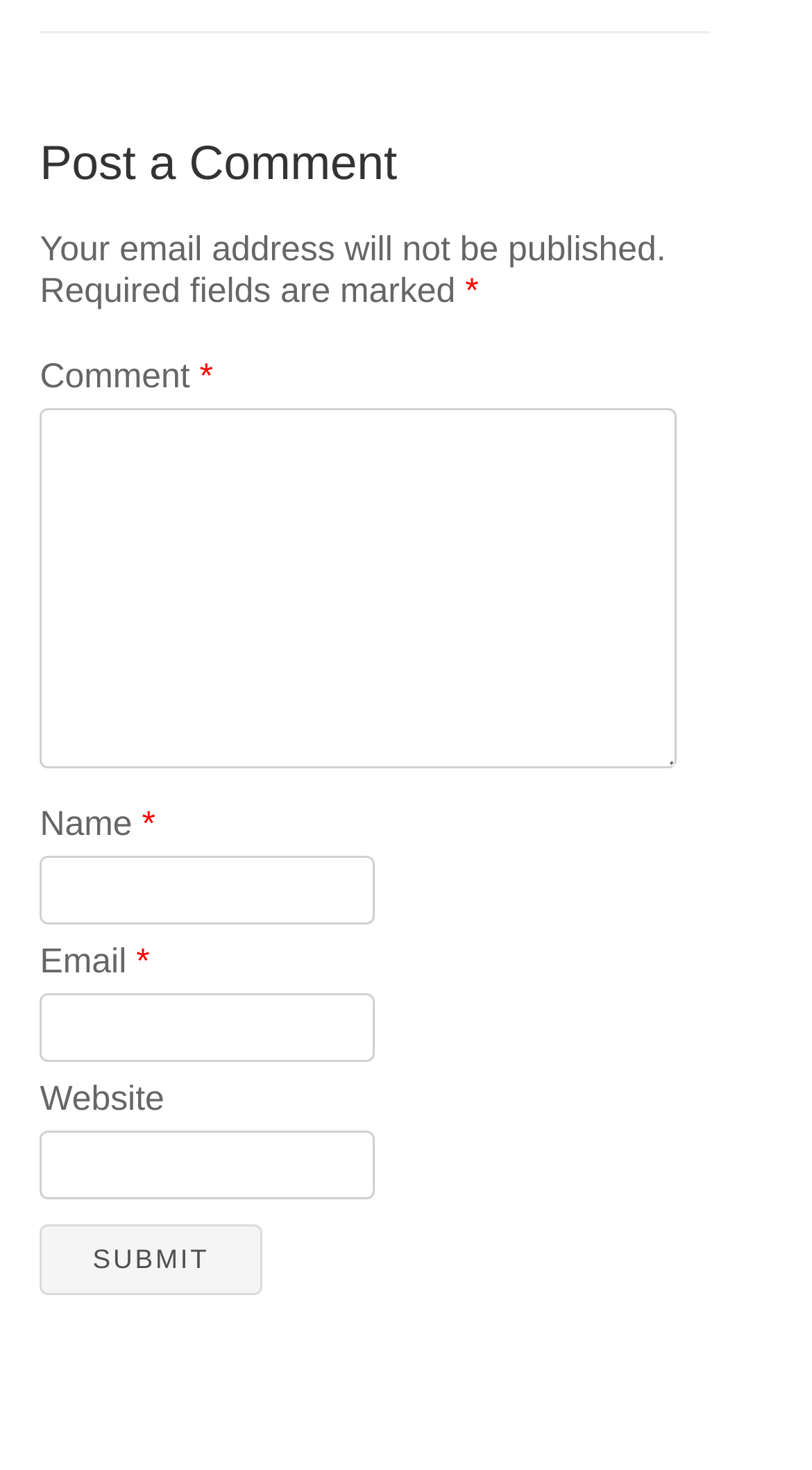Answer briefly with one word or phrase:
Is an email address required to leave a comment?

No